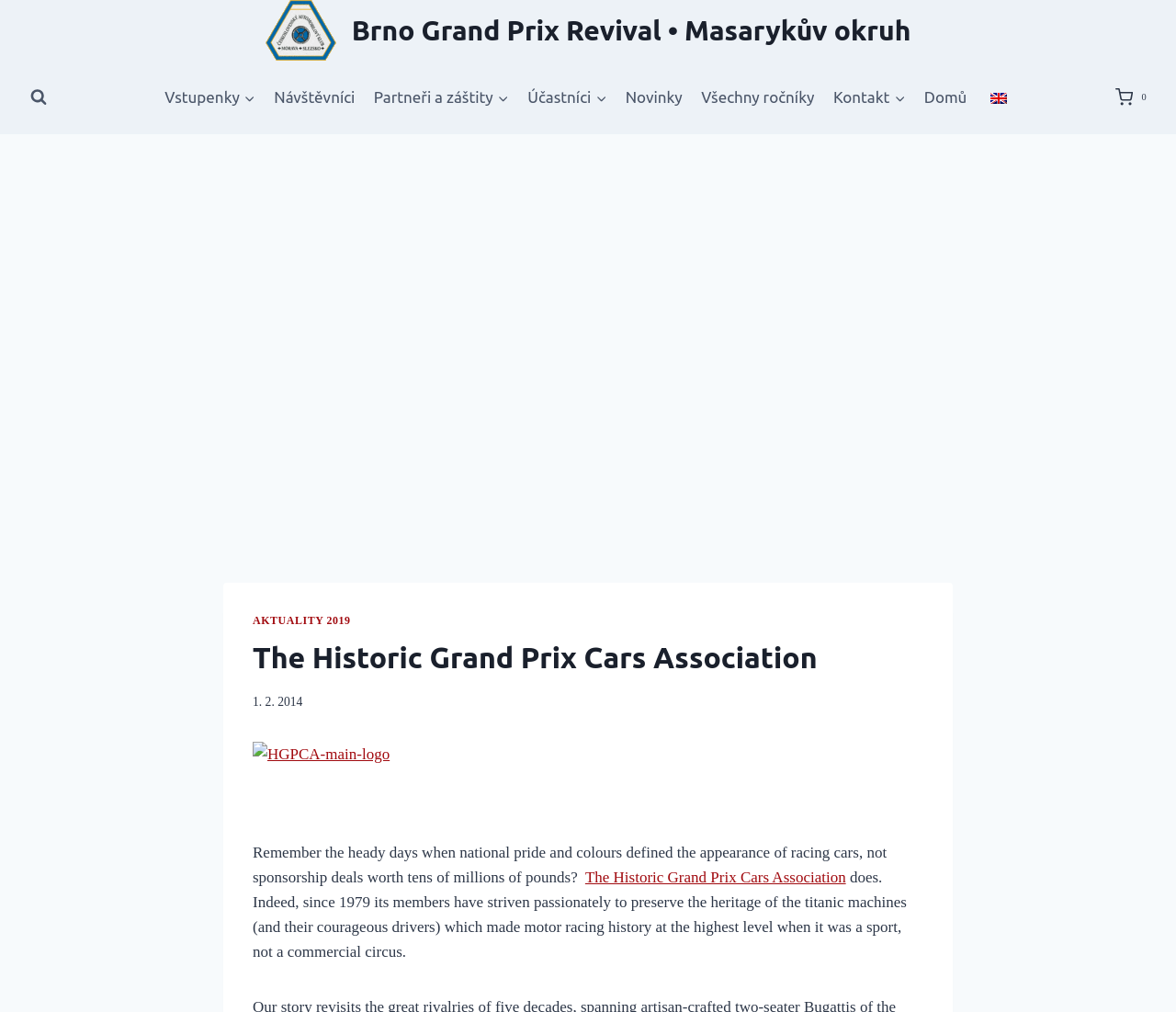Please locate the clickable area by providing the bounding box coordinates to follow this instruction: "Go to Vstupenky page".

[0.132, 0.075, 0.225, 0.118]